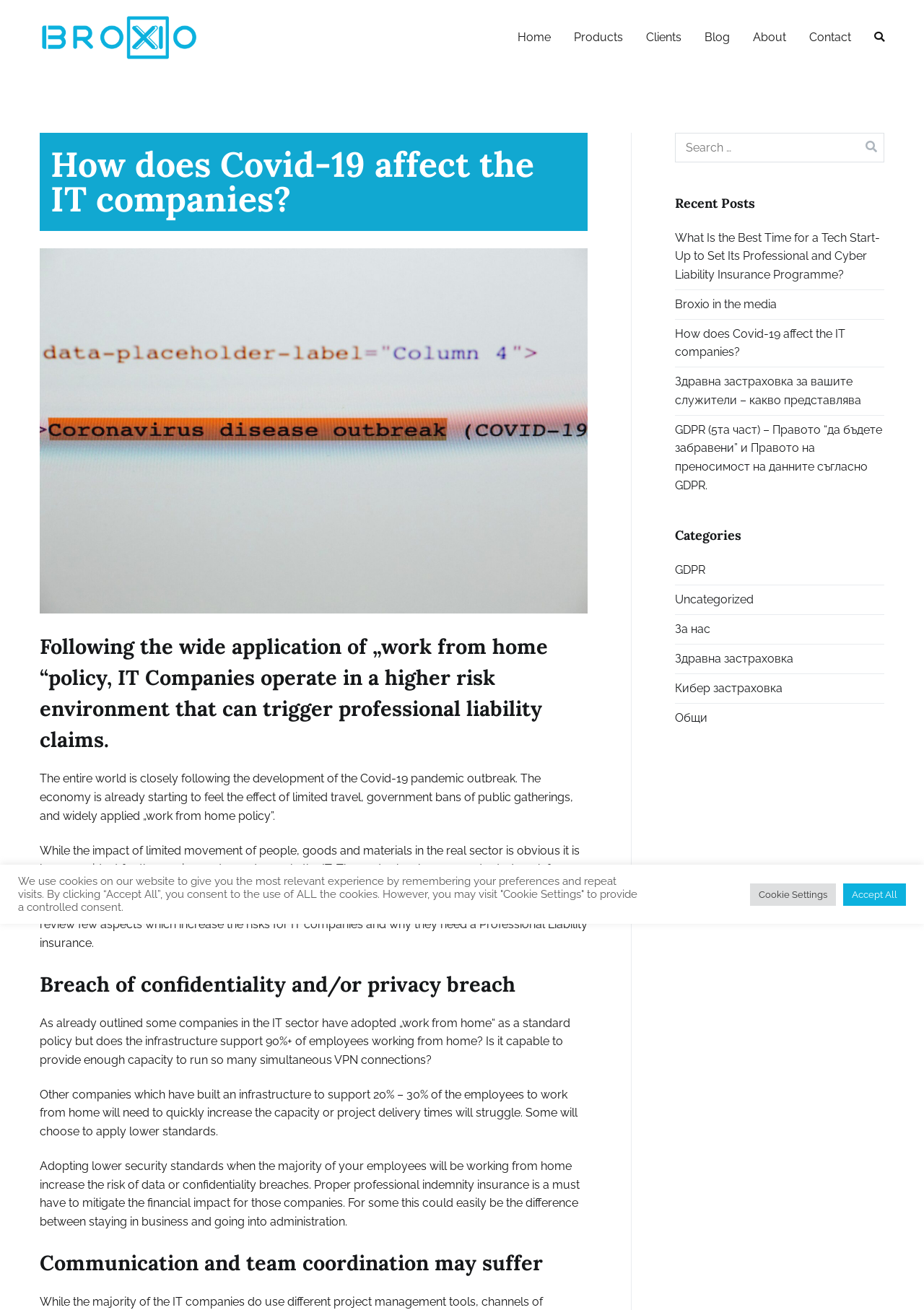Can you look at the image and give a comprehensive answer to the question:
What is the risk of adopting lower security standards?

According to the article, adopting lower security standards when the majority of employees work from home increases the risk of data or confidentiality breaches, as mentioned in the paragraph starting with 'As already outlined some companies in the IT sector have adopted „work from home“ as a standard policy...'.